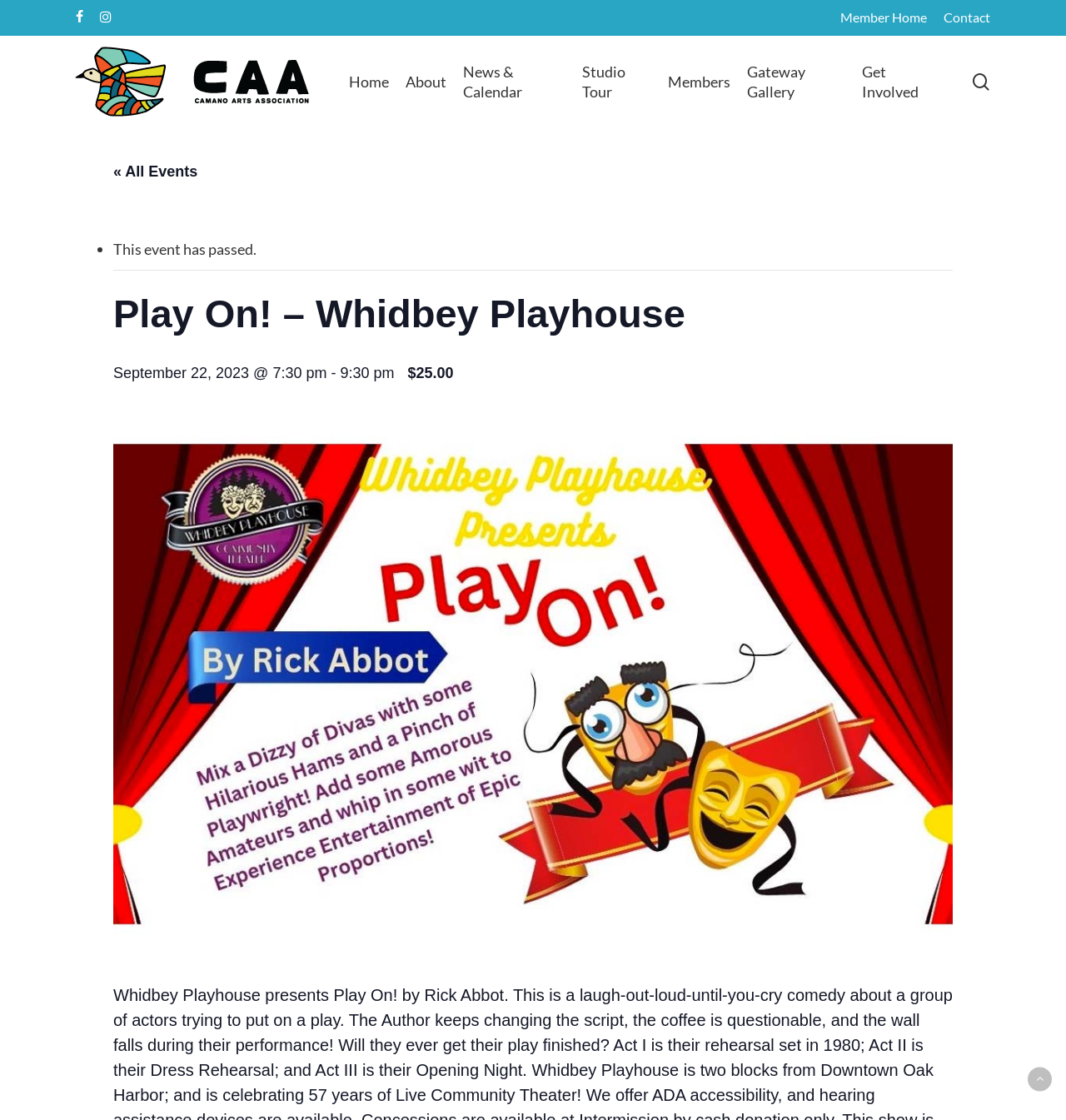What is the name of the organization?
Based on the visual details in the image, please answer the question thoroughly.

I found the name of the organization by looking at the top of the webpage and found the text 'Camano Arts Association' which is located next to the organization's logo.